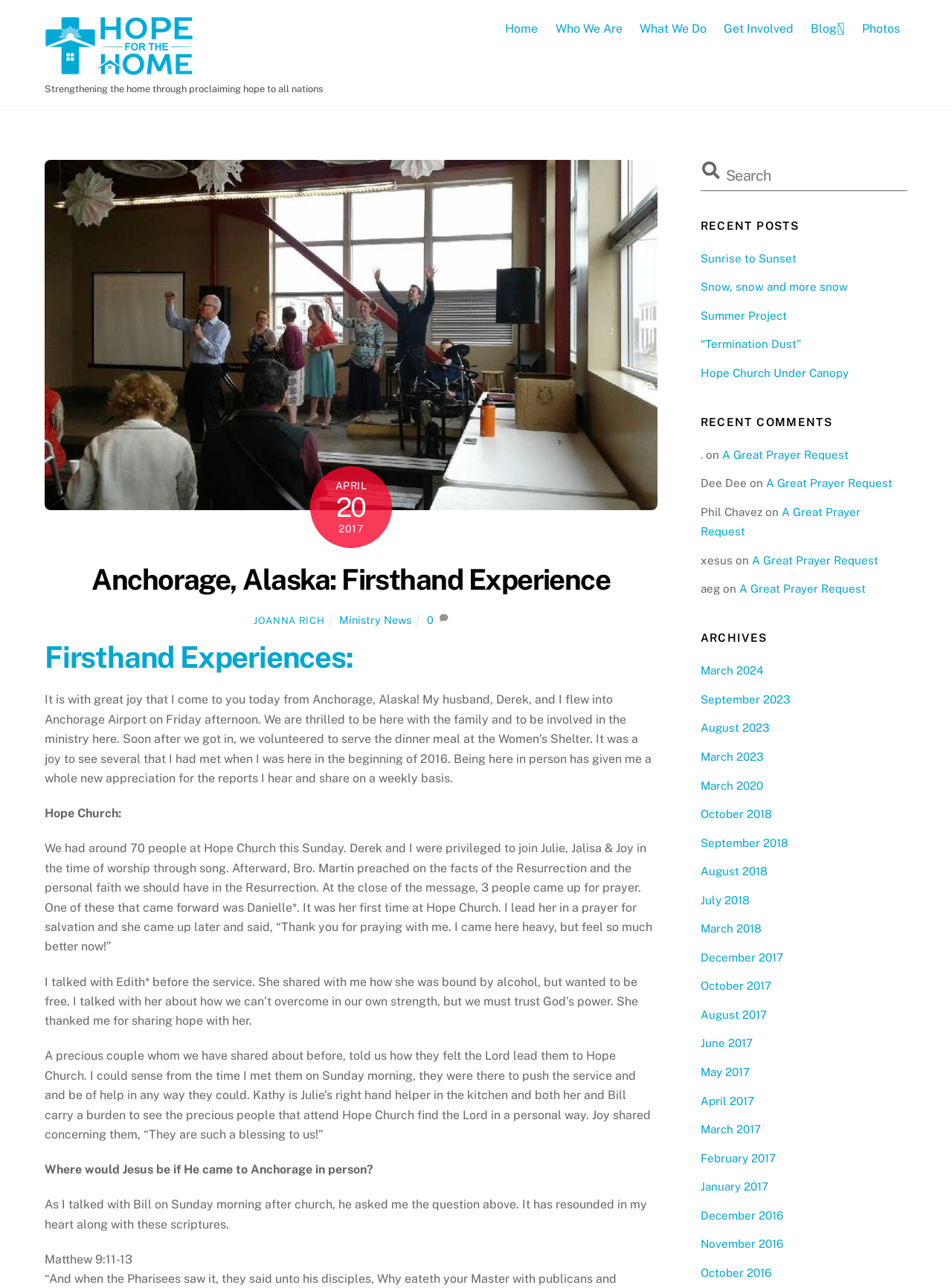How many people attended the service at Hope Church?
Answer the question with a thorough and detailed explanation.

According to the blog post, 'We had around 70 people at Hope Church this Sunday.' This indicates that there were approximately 70 people in attendance at the church service.